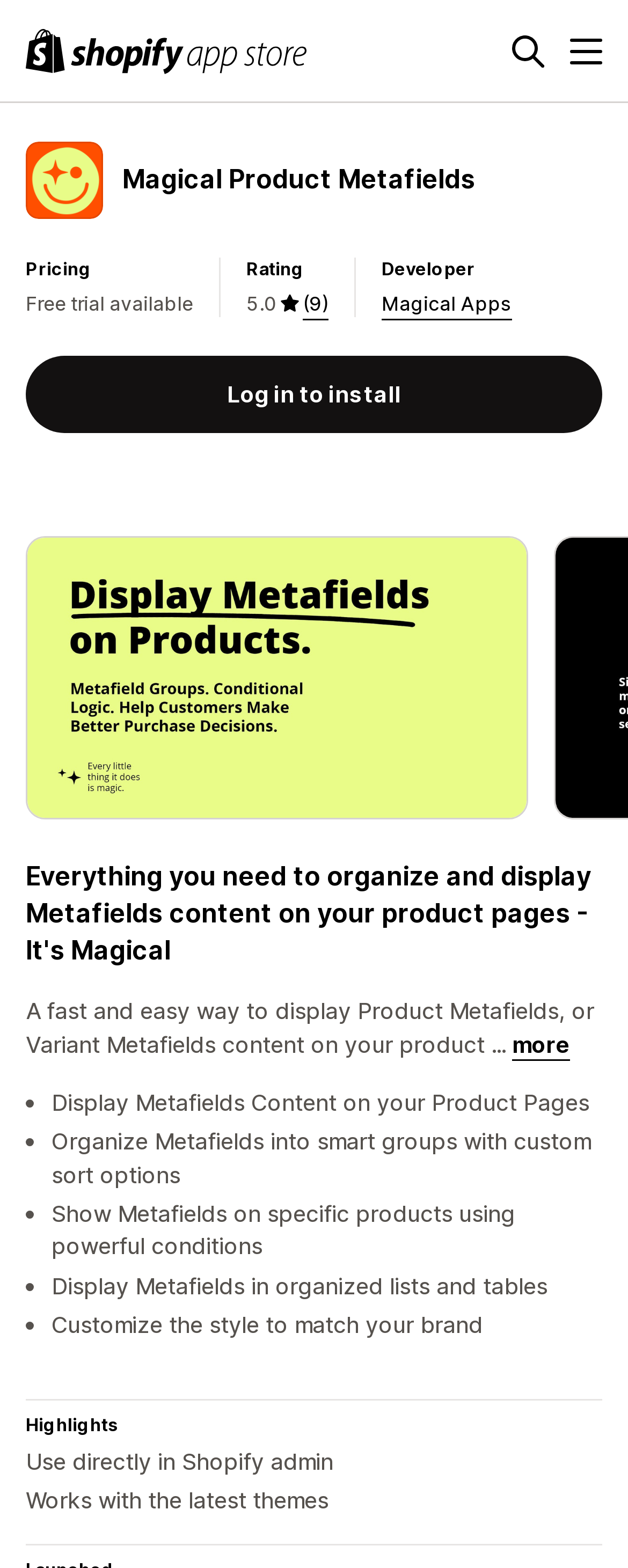Find the bounding box coordinates of the clickable area that will achieve the following instruction: "View the app description".

[0.041, 0.636, 0.946, 0.674]